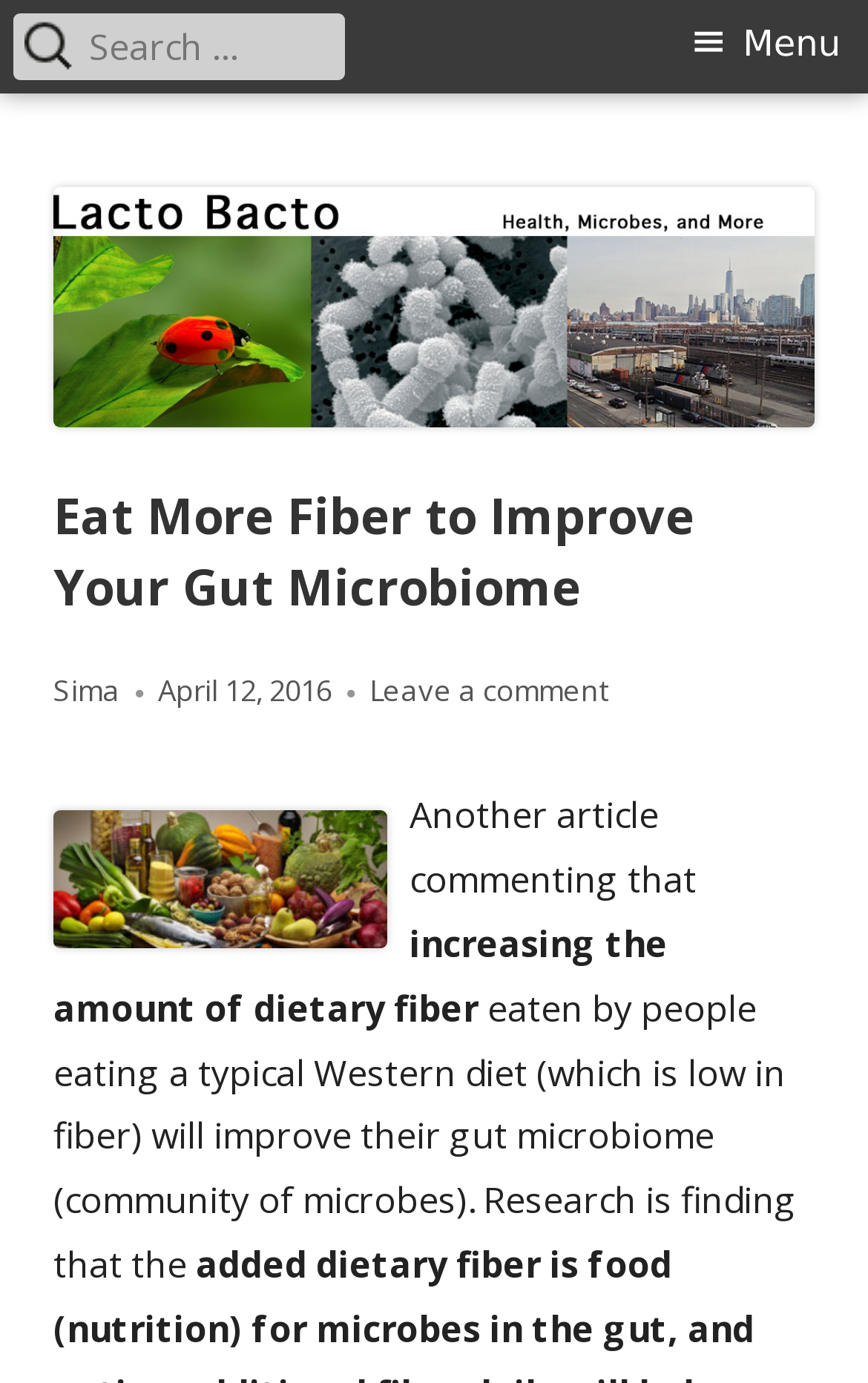Who is the author of the article?
Look at the screenshot and give a one-word or phrase answer.

Sima